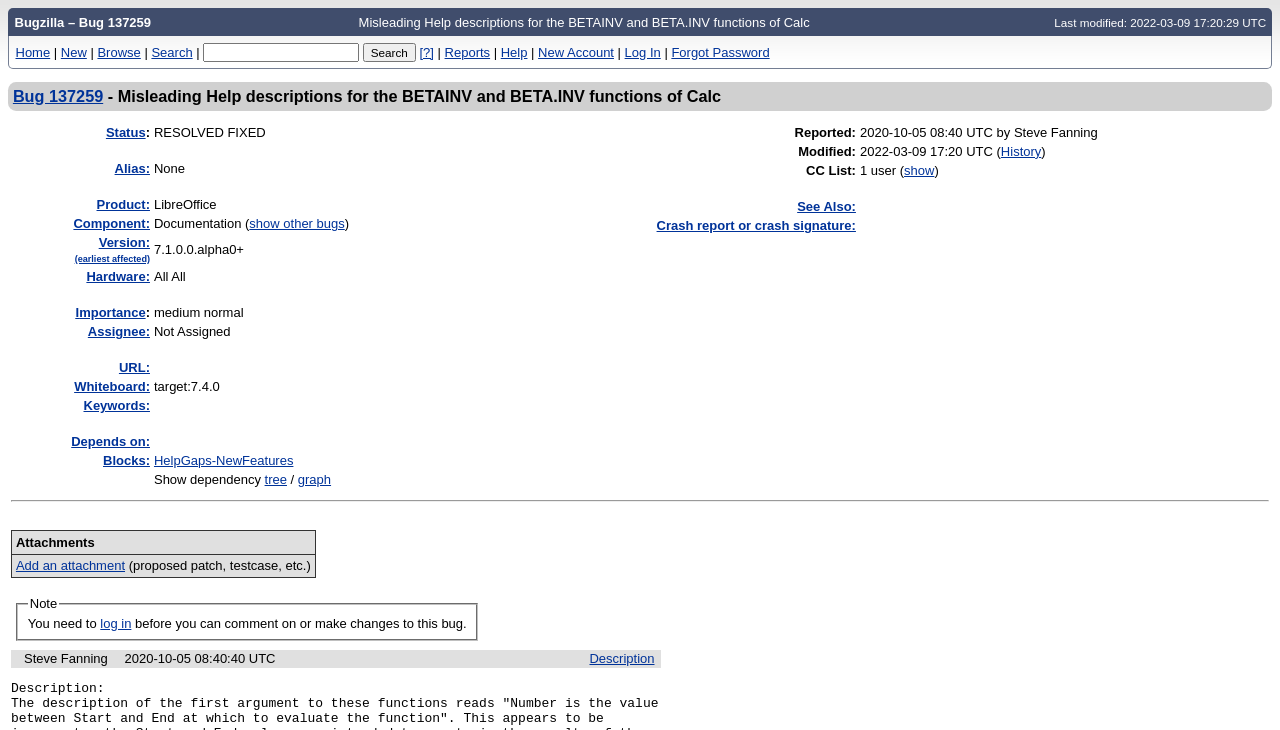Carefully observe the image and respond to the question with a detailed answer:
What is the importance of bug 137259?

I found the answer by looking at the table with the bug details, where the 'Importance:' rowheader is associated with the gridcell containing the text 'medium normal'.